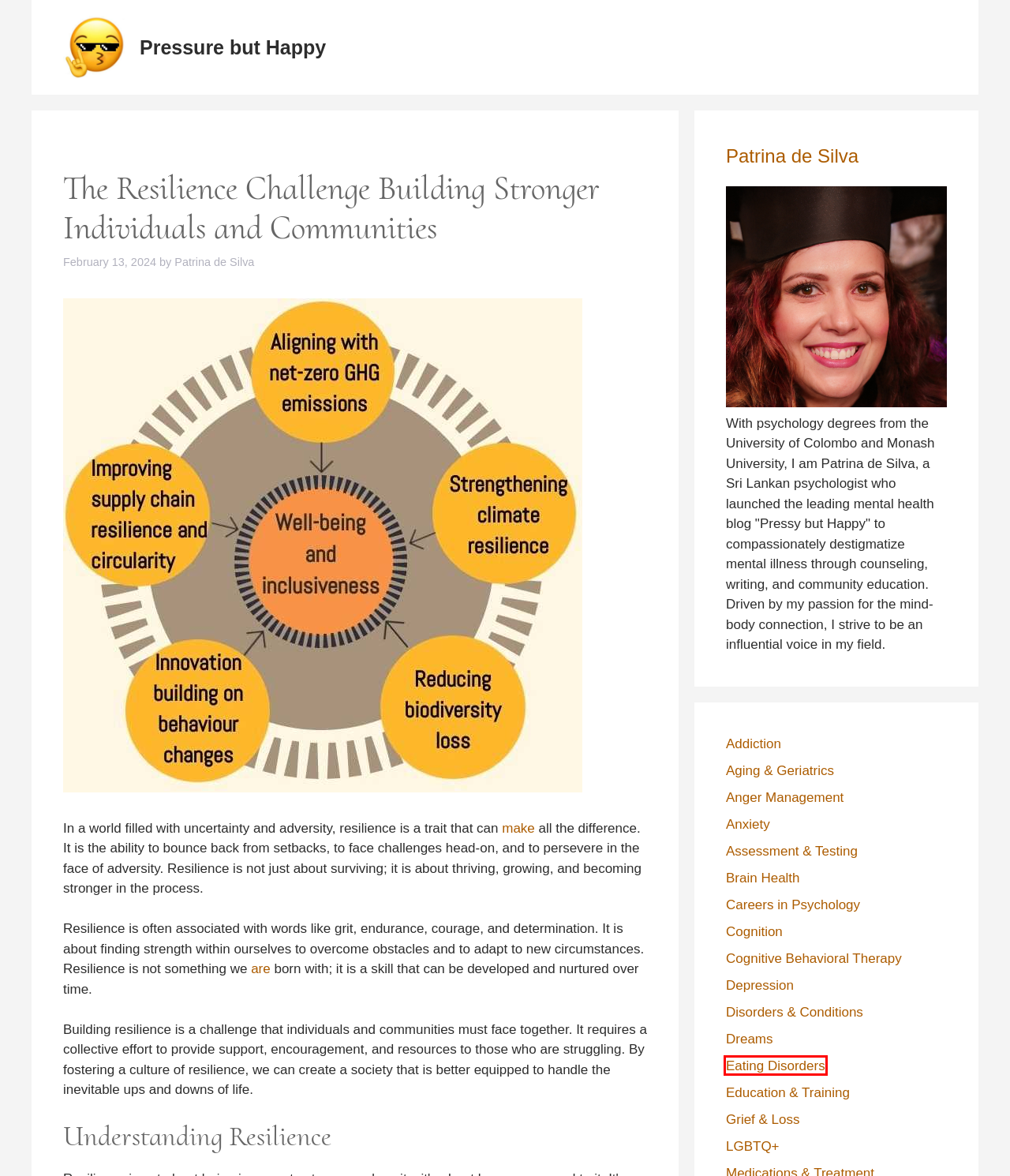You have a screenshot of a webpage with a red rectangle bounding box around a UI element. Choose the best description that matches the new page after clicking the element within the bounding box. The candidate descriptions are:
A. Eating Disorders - Pressure but Happy
B. About Author - Pressure but Happy
C. Depression - Pressure but Happy
D. Brain Health - Pressure but Happy
E. Addiction - Pressure but Happy
F. Education & Training - Pressure but Happy
G. Why Cause I Can't Make It On My Own Is a Common Struggle - Pressure but Happy
H. Pressure but Happy -

A